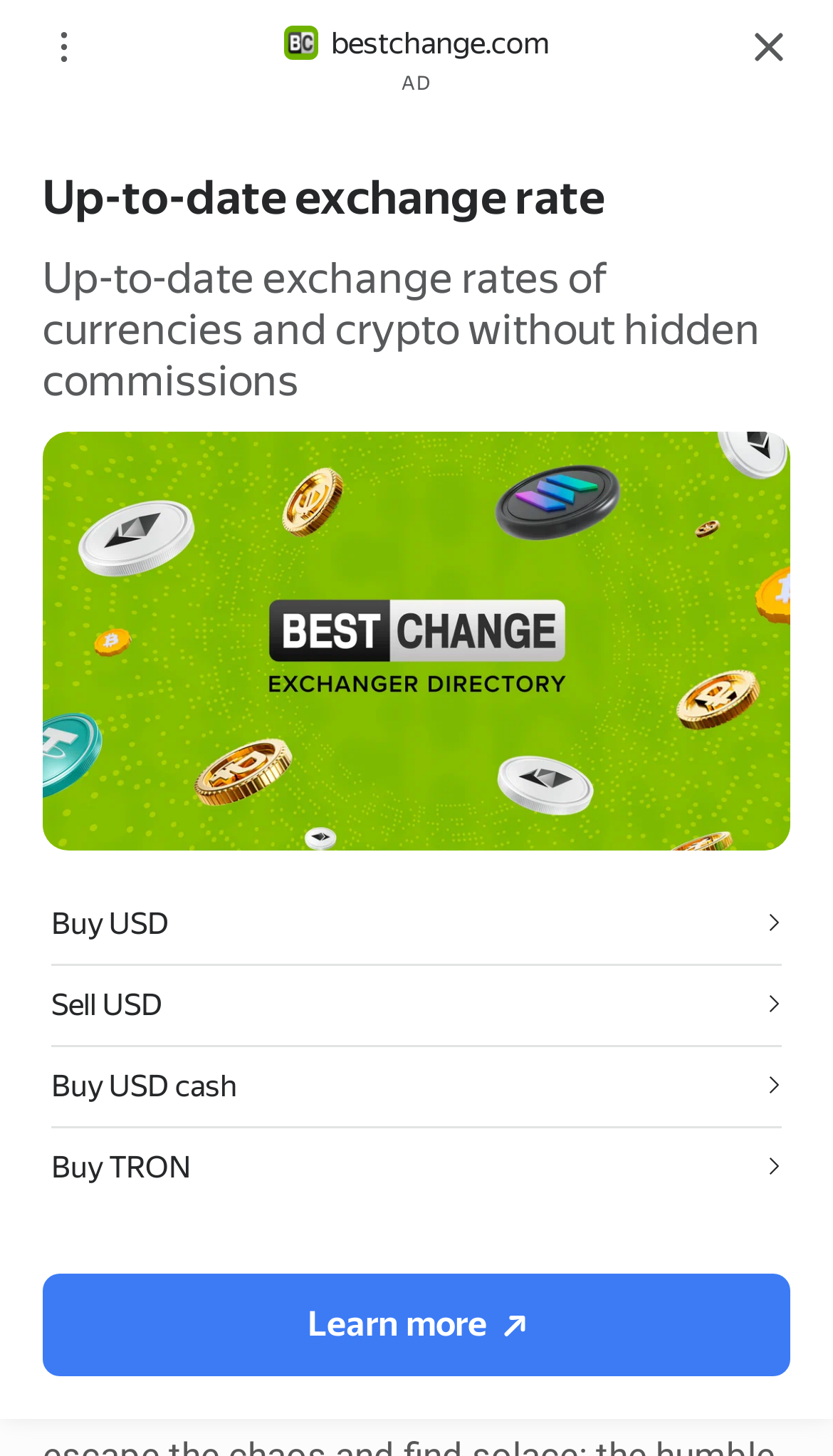Determine the bounding box for the UI element as described: "title="HELP FOR YOU"". The coordinates should be represented as four float numbers between 0 and 1, formatted as [left, top, right, bottom].

[0.051, 0.0, 0.387, 0.081]